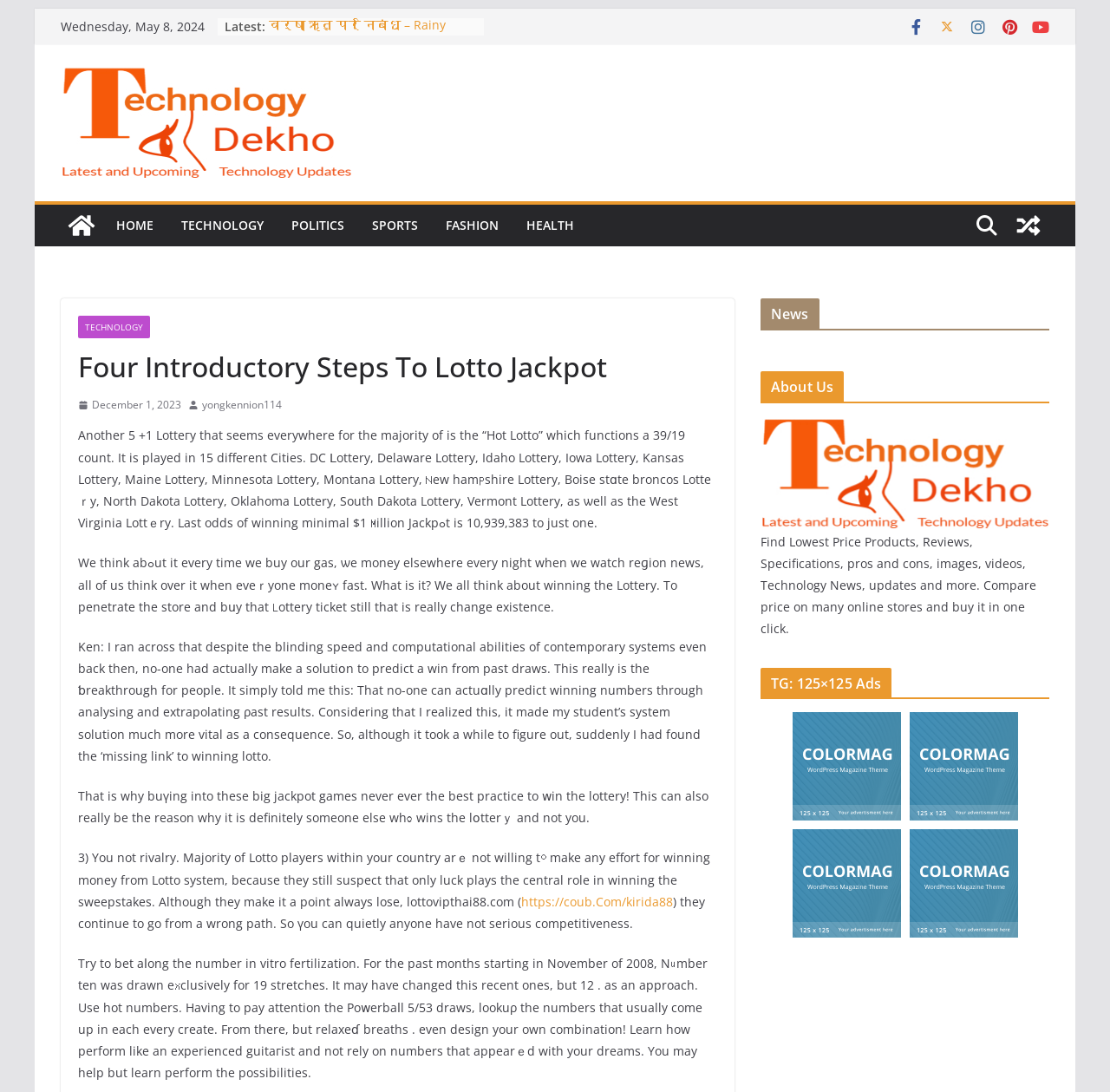Determine the bounding box coordinates for the region that must be clicked to execute the following instruction: "View a random post".

[0.908, 0.188, 0.945, 0.226]